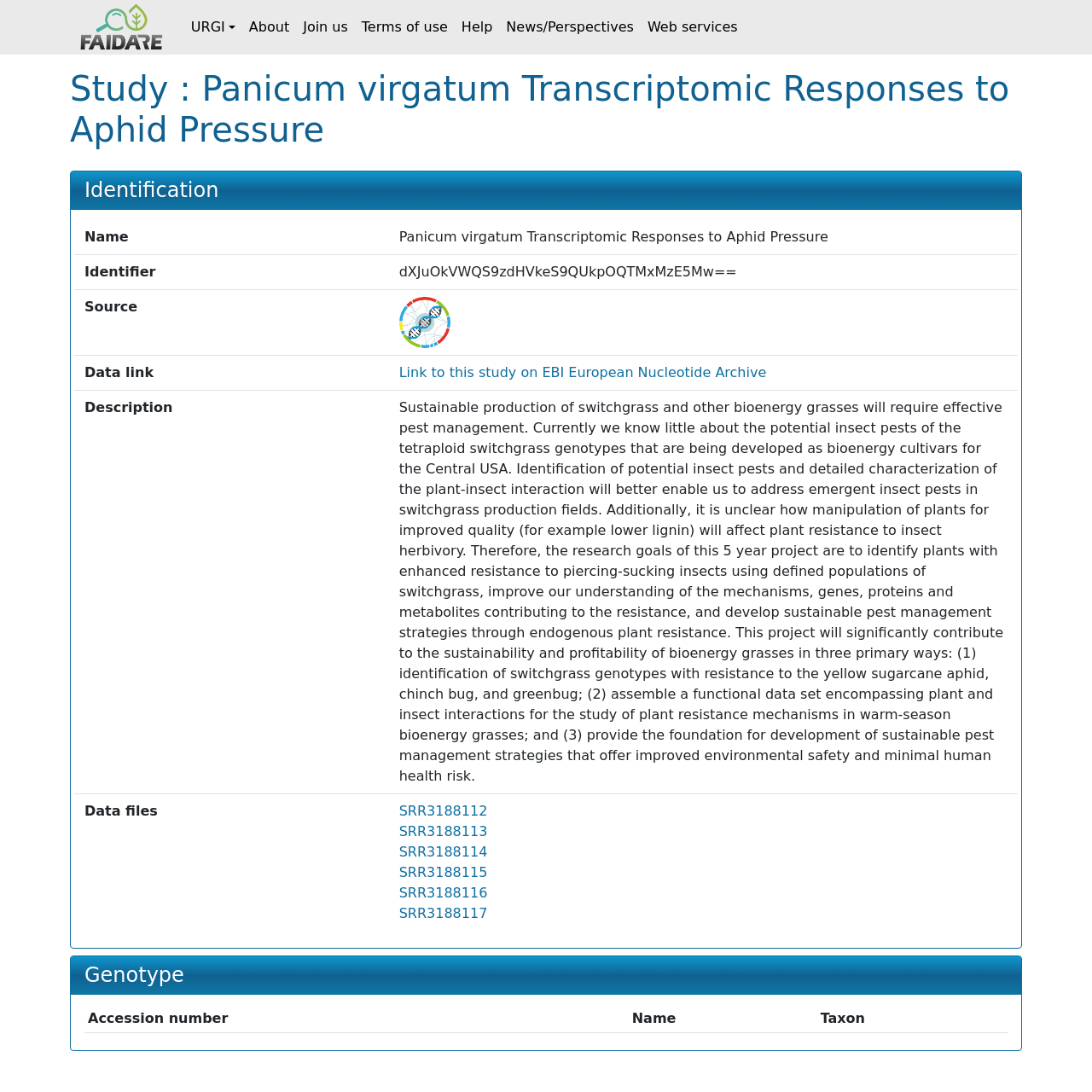Please mark the bounding box coordinates of the area that should be clicked to carry out the instruction: "Click the URGI button".

[0.169, 0.0, 0.222, 0.05]